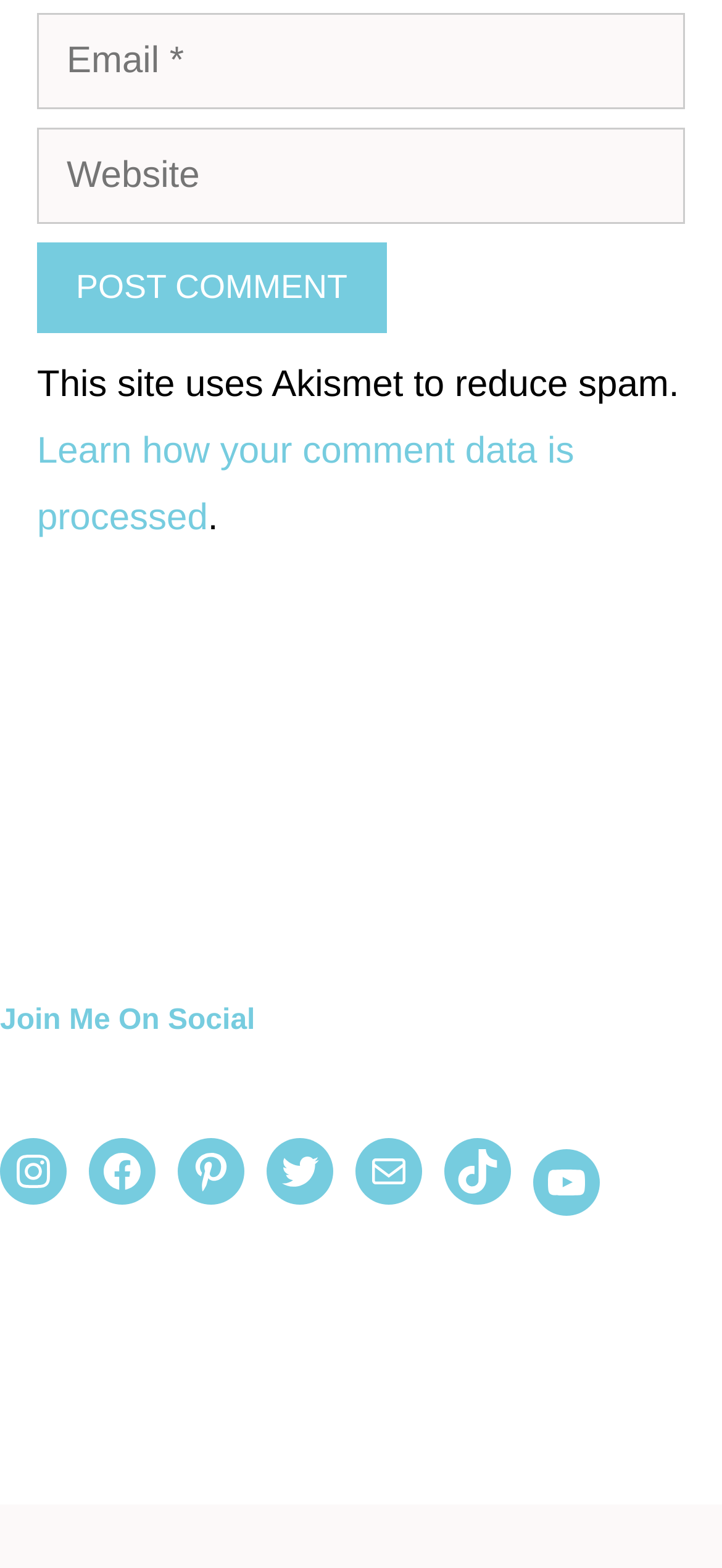Given the content of the image, can you provide a detailed answer to the question?
What is the plugin used to reduce spam?

The webpage mentions that it uses Akismet to reduce spam, indicating that this plugin is used to filter out unwanted or malicious comments and ensure a clean and safe commenting environment.